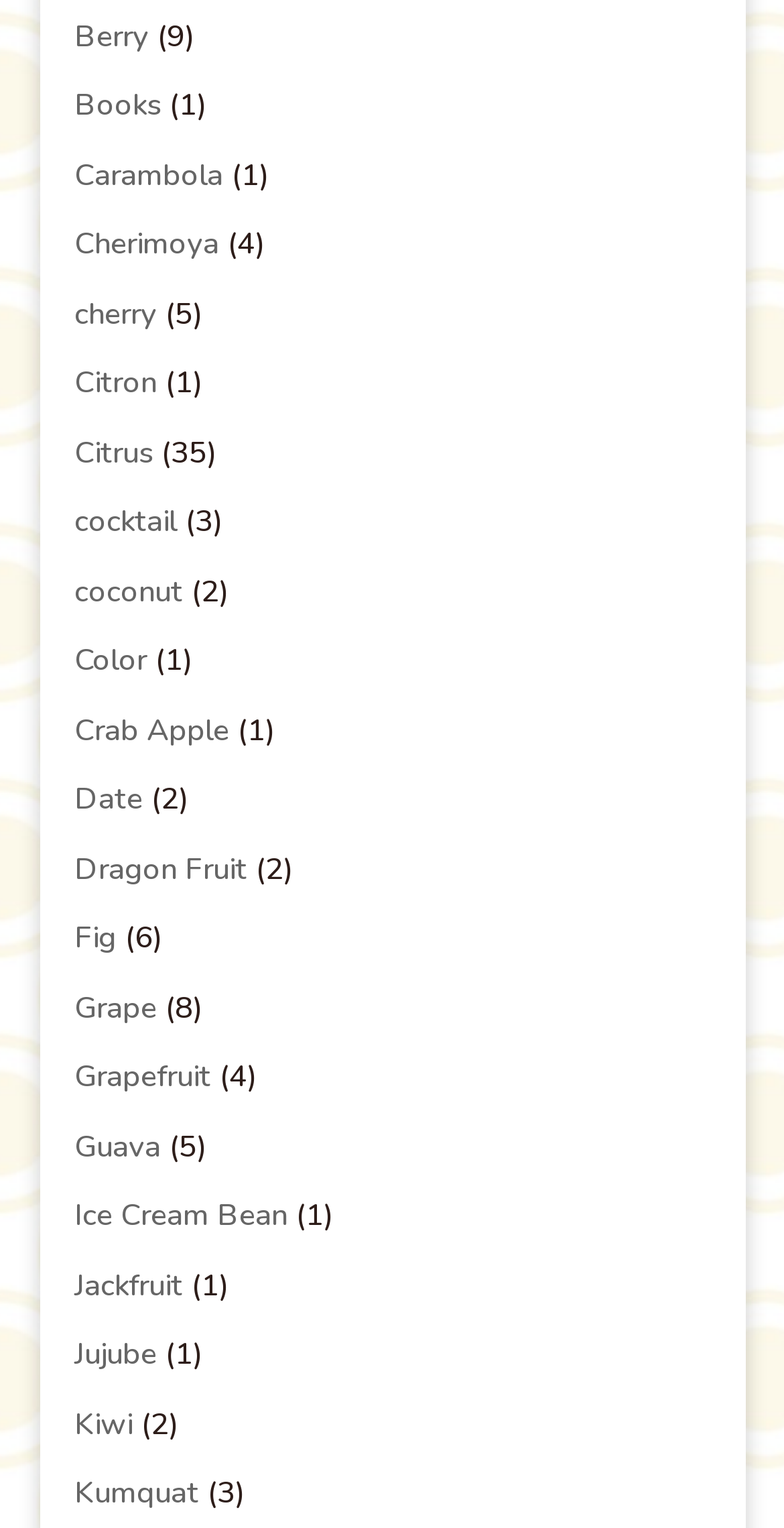Use a single word or phrase to answer the following:
What is the first fruit listed?

Berry